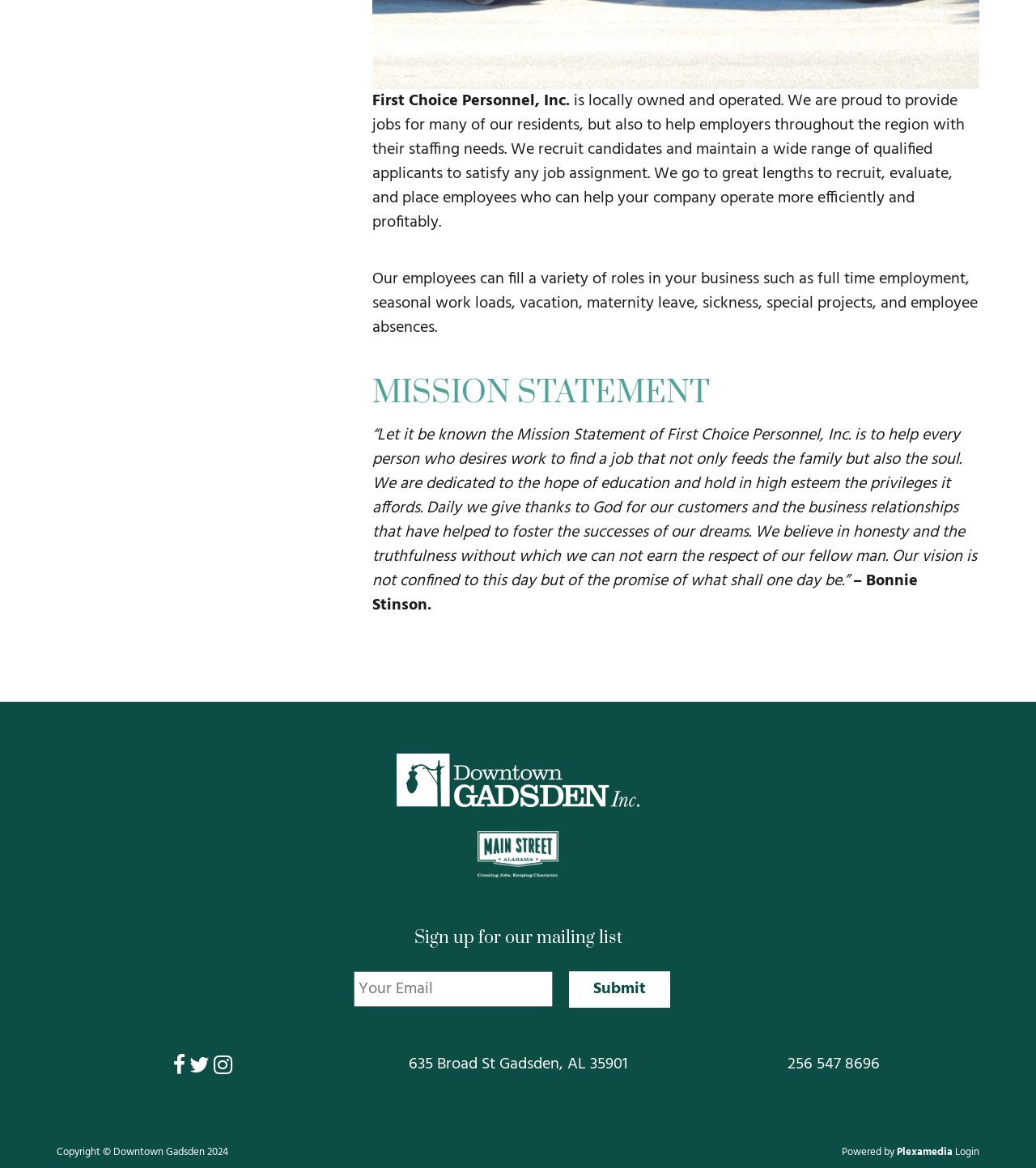Locate the bounding box coordinates of the element that should be clicked to execute the following instruction: "Login to account".

[0.922, 0.979, 0.945, 0.994]